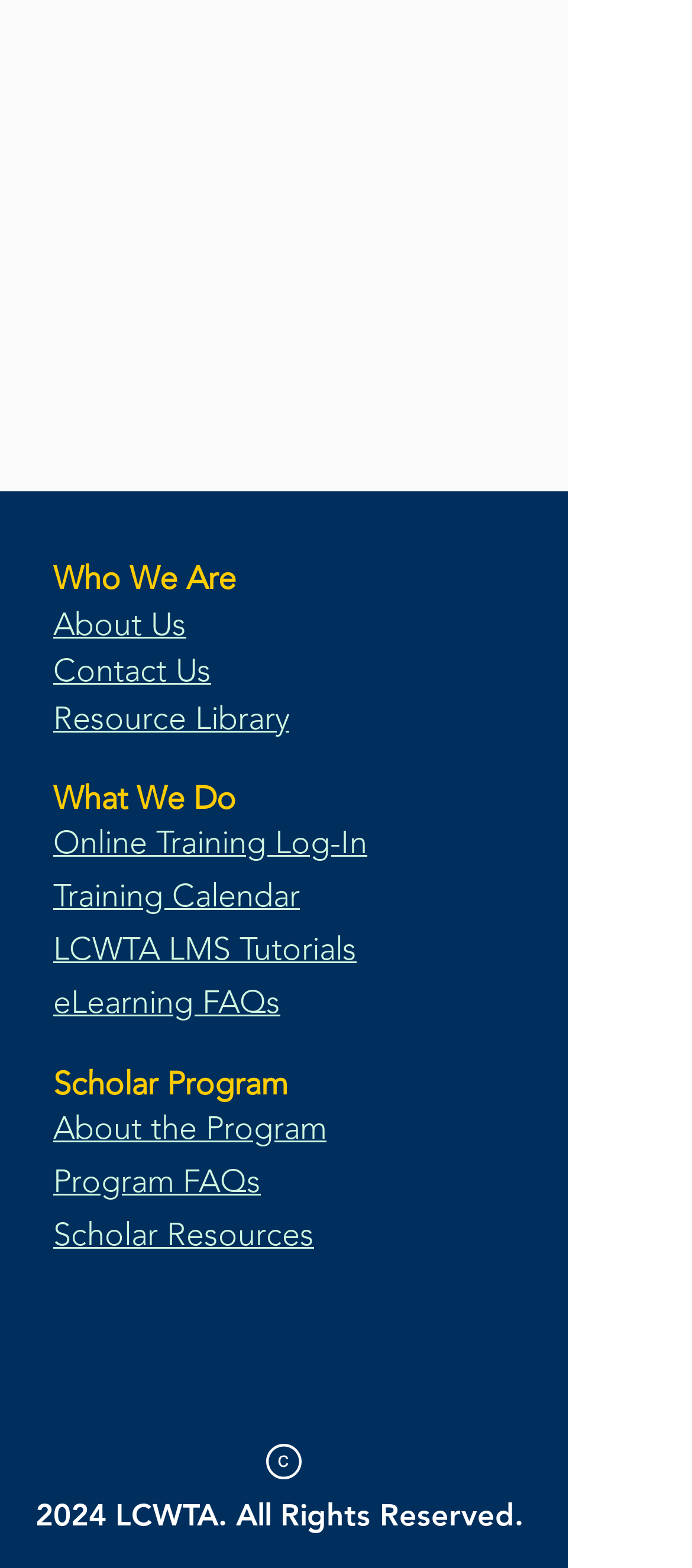Find the coordinates for the bounding box of the element with this description: "Scholar Resources".

[0.077, 0.774, 0.454, 0.8]